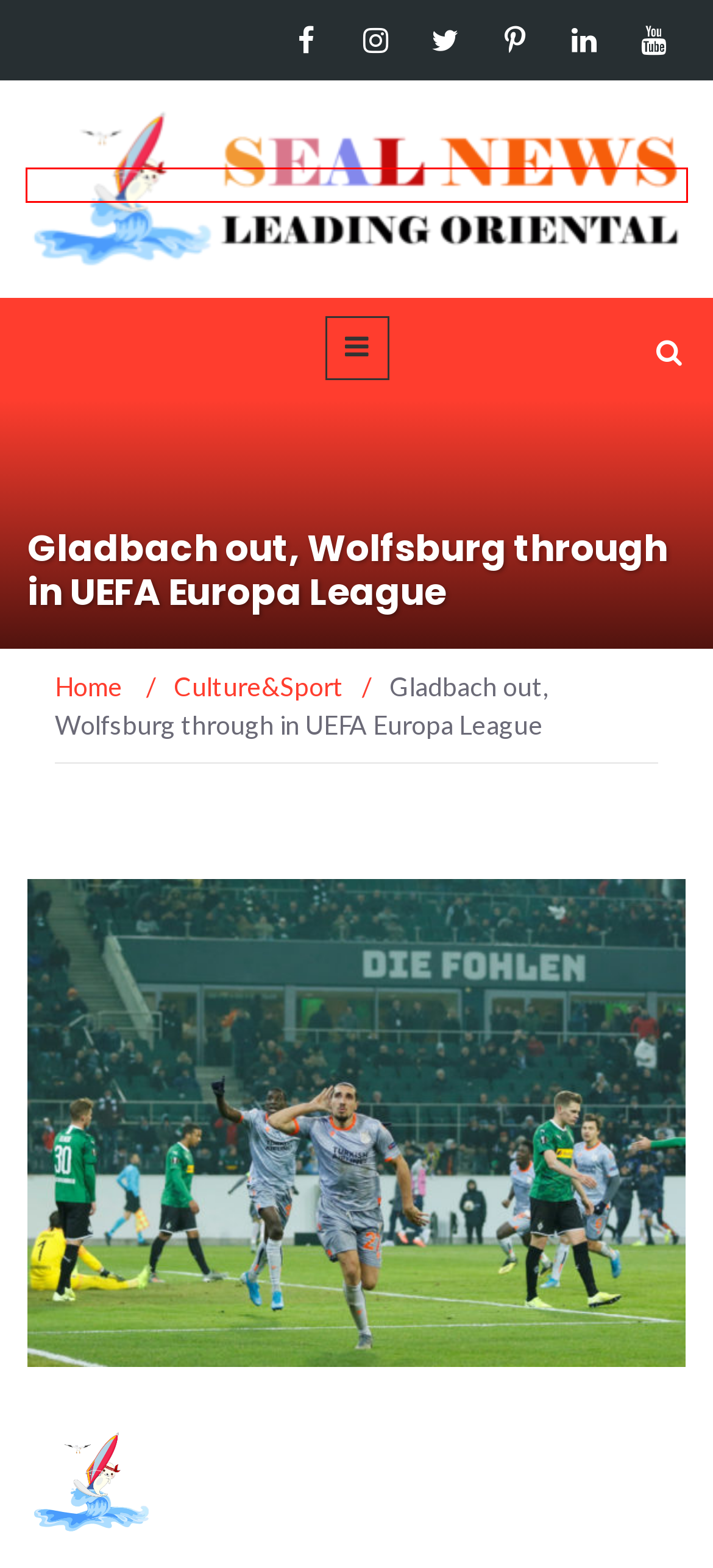Review the screenshot of a webpage that includes a red bounding box. Choose the most suitable webpage description that matches the new webpage after clicking the element within the red bounding box. Here are the candidates:
A. 领英企业服务
B. clouds – Seal News LEADING ORIENTAL
C. Tags – Seal News LEADING ORIENTAL
D. Featured – Seal News LEADING ORIENTAL
E. Seal News LEADING ORIENTAL – Seal News
F. 中文 – Seal News LEADING ORIENTAL
G. Culture&Sport – Seal News LEADING ORIENTAL
H. social – Seal News LEADING ORIENTAL

E